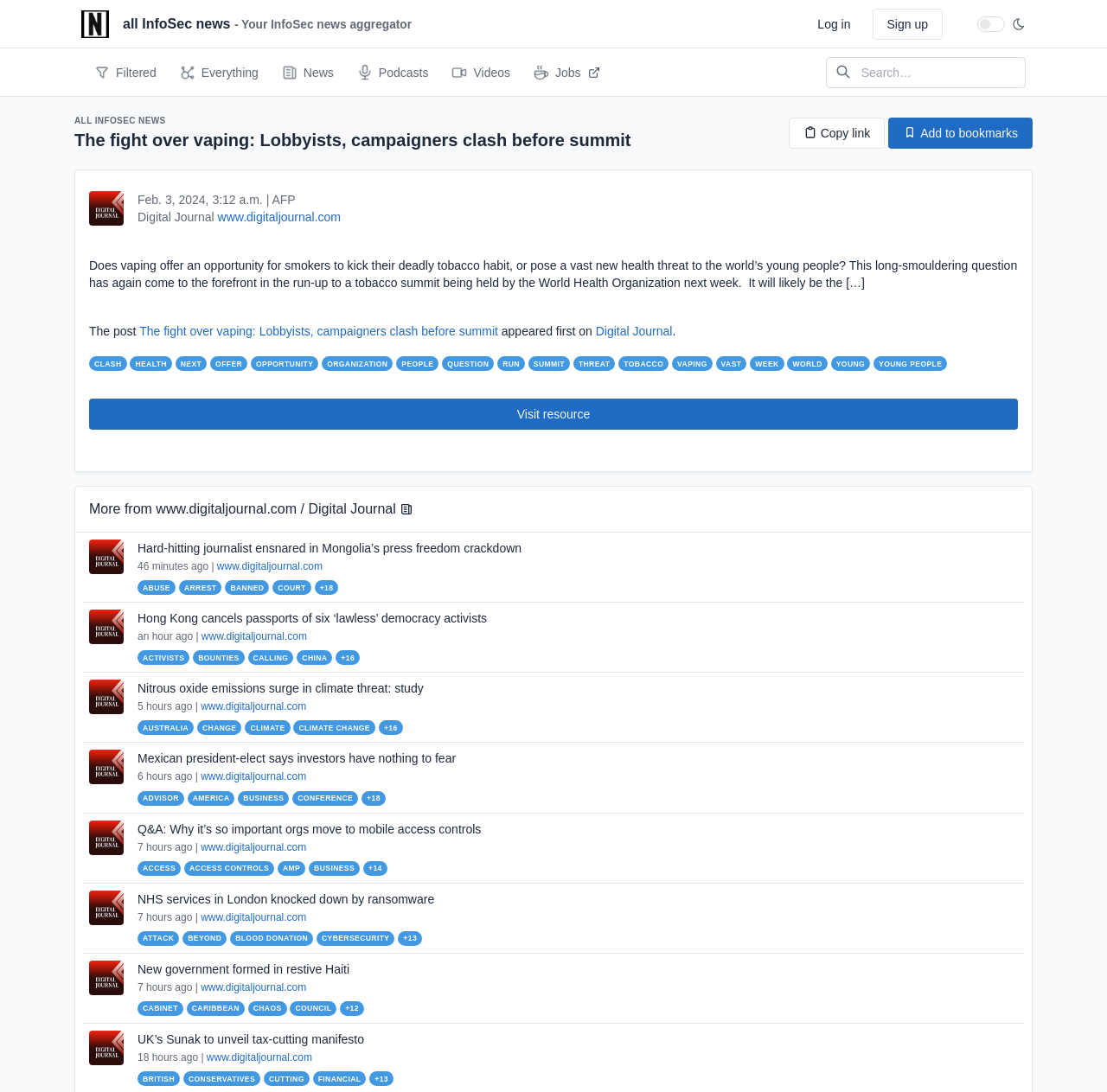Please provide a one-word or short phrase answer to the question:
What is the purpose of the search box?

Search website